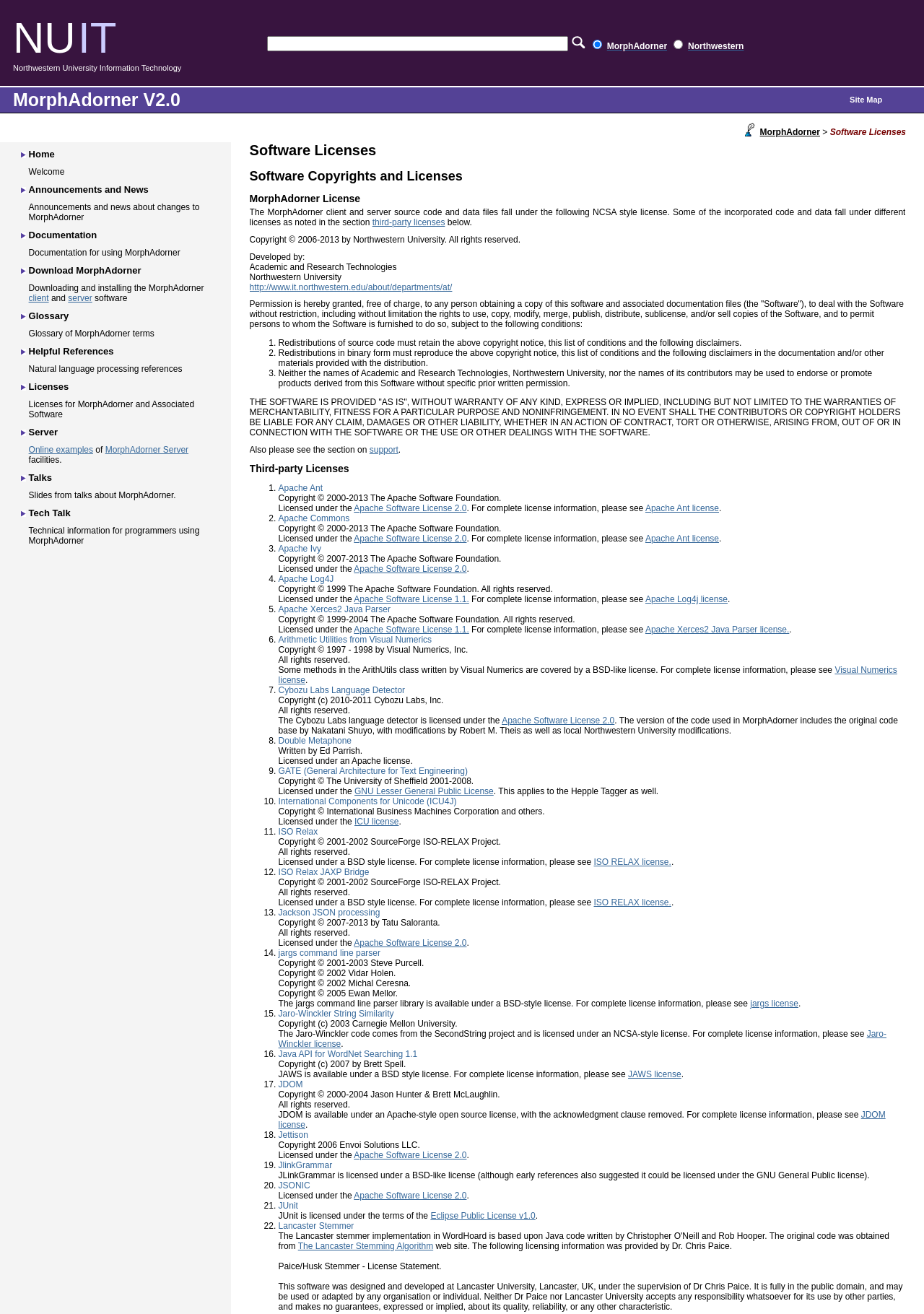Review the image closely and give a comprehensive answer to the question: How many third-party licenses are listed?

The webpage lists five third-party licenses, namely Apache Ant, Apache Commons, Apache Ivy, Apache Log4J, and Apache Xerces2 Java Parser, each with its own copyright and licensing information.